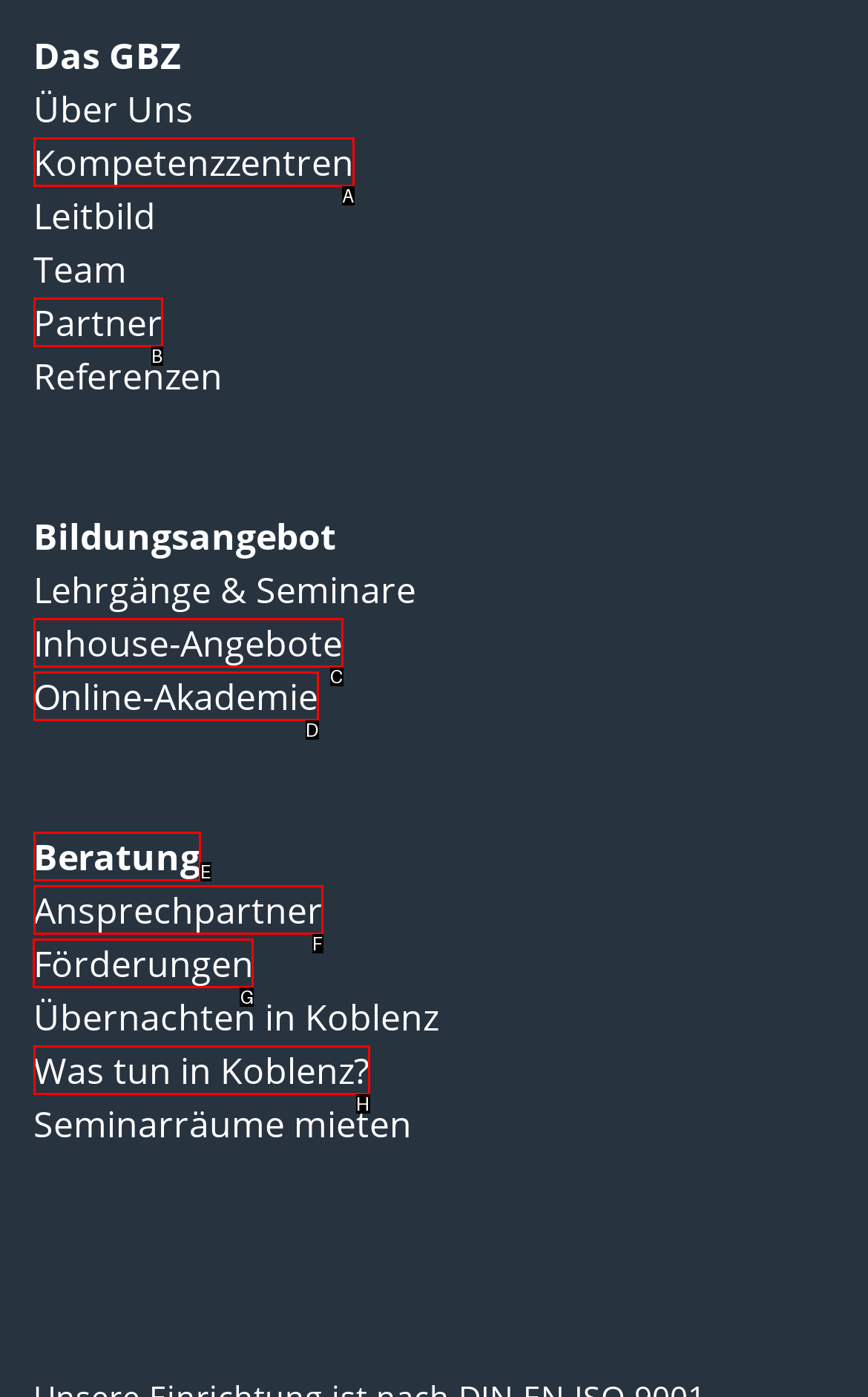Decide which UI element to click to accomplish the task: Check 'Förderungen'
Respond with the corresponding option letter.

G